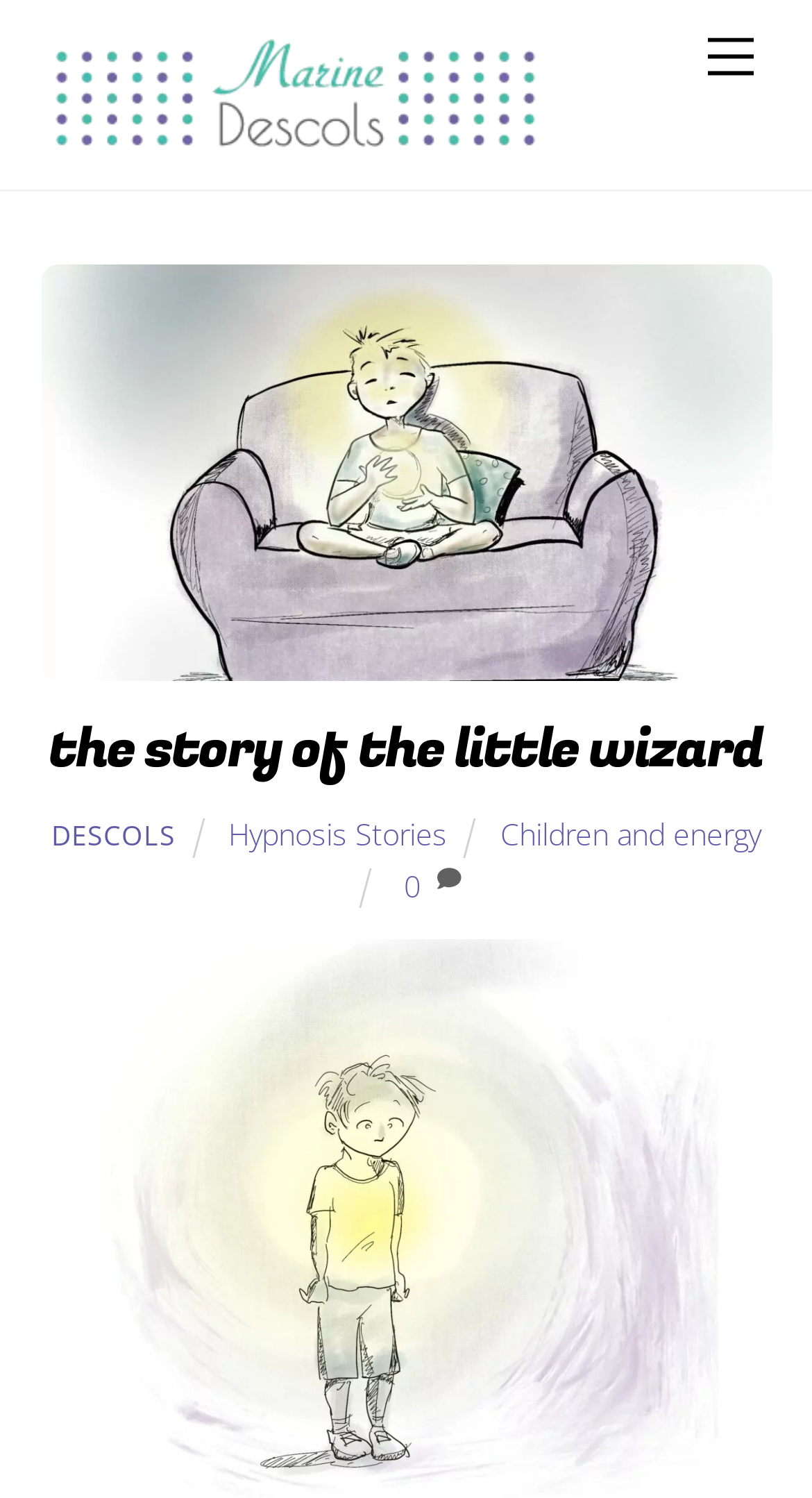Find and generate the main title of the webpage.

the story of the little wizard